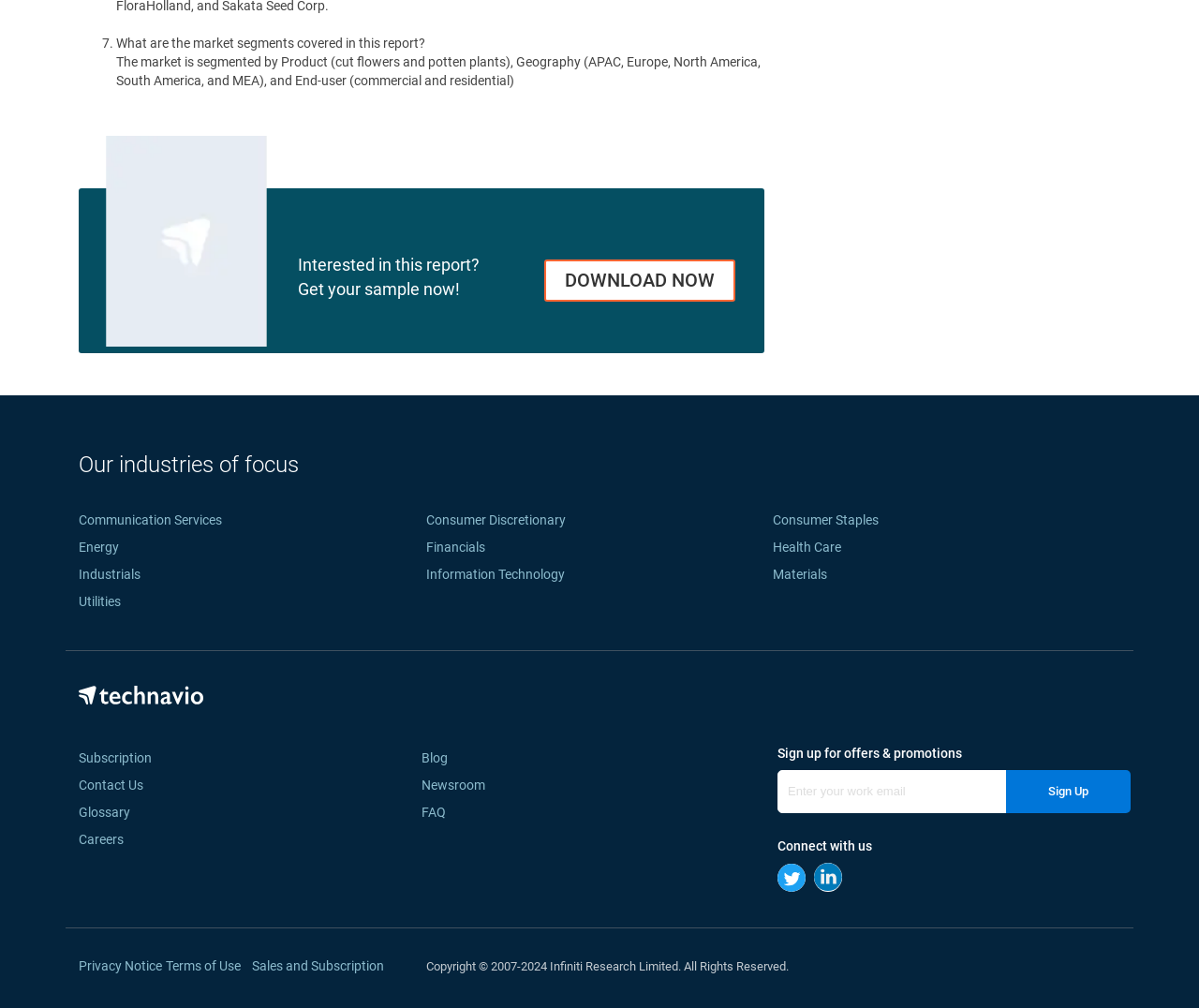What is the estimated growth of the Flower And Ornamental Plants Market?
Please utilize the information in the image to give a detailed response to the question.

The question is asking about the estimated growth of the Flower And Ornamental Plants Market. By looking at the image with the text 'Top Drivers for Flower And Ornamental Plants Market Size to Grow by $ 27.18 billion During 2021-2025' on the webpage, we can see that the estimated growth of the market is $ 27.18 billion.